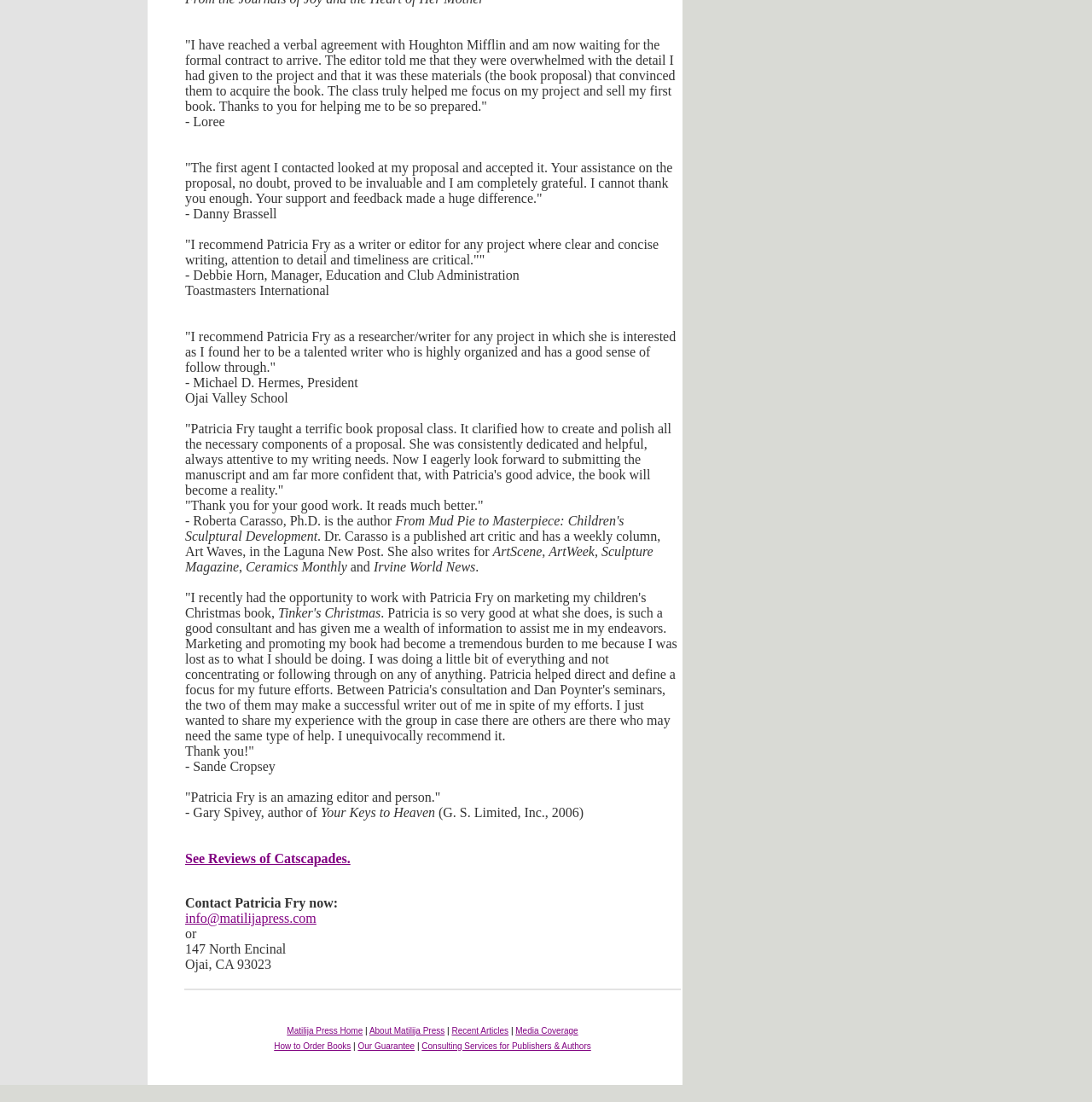What is the profession of Patricia Fry?
Using the image, respond with a single word or phrase.

writer or editor